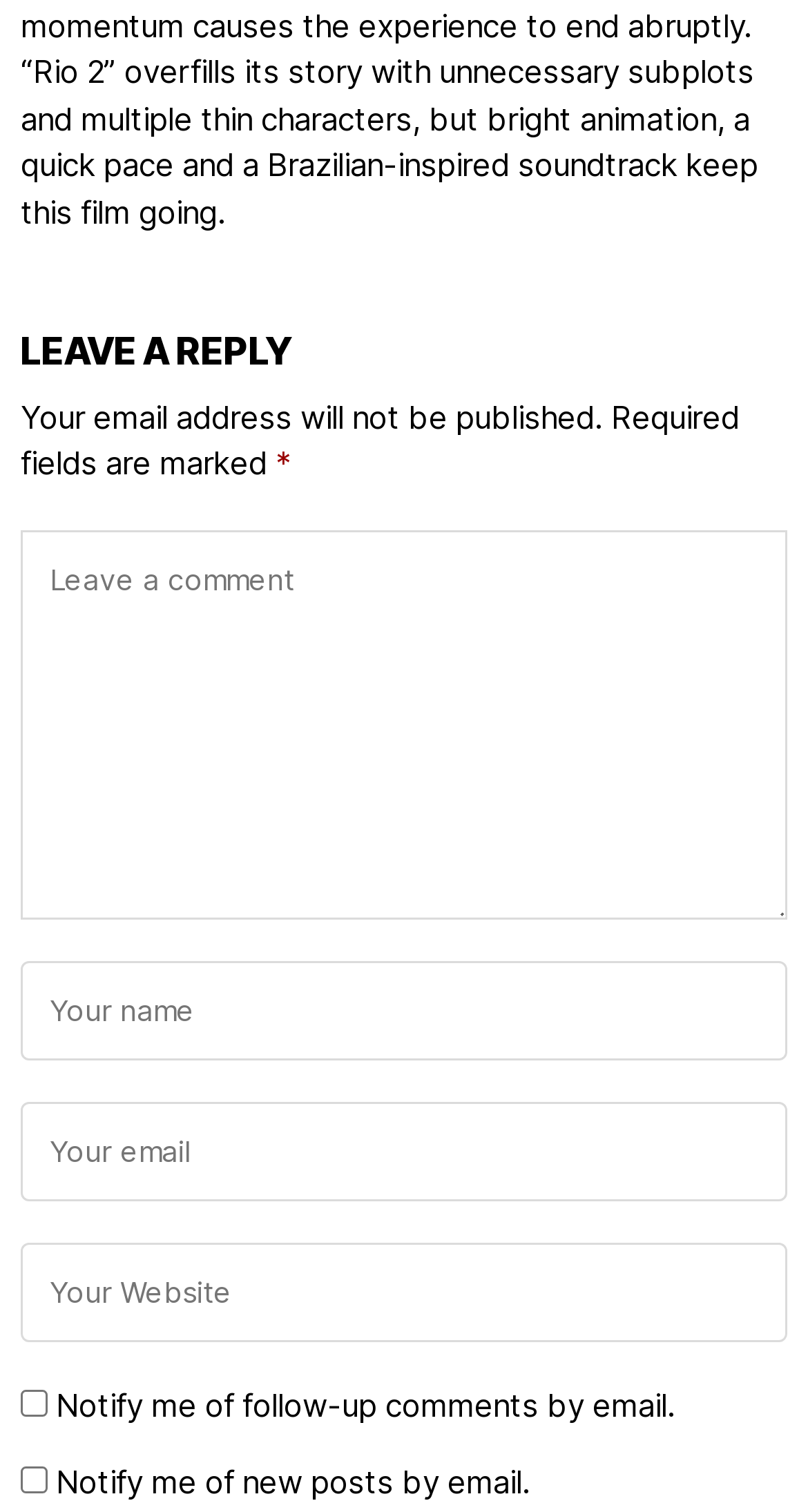Using the webpage screenshot, find the UI element described by User:Xarvatium/Mullvad. Provide the bounding box coordinates in the format (top-left x, top-left y, bottom-right x, bottom-right y), ensuring all values are floating point numbers between 0 and 1.

None